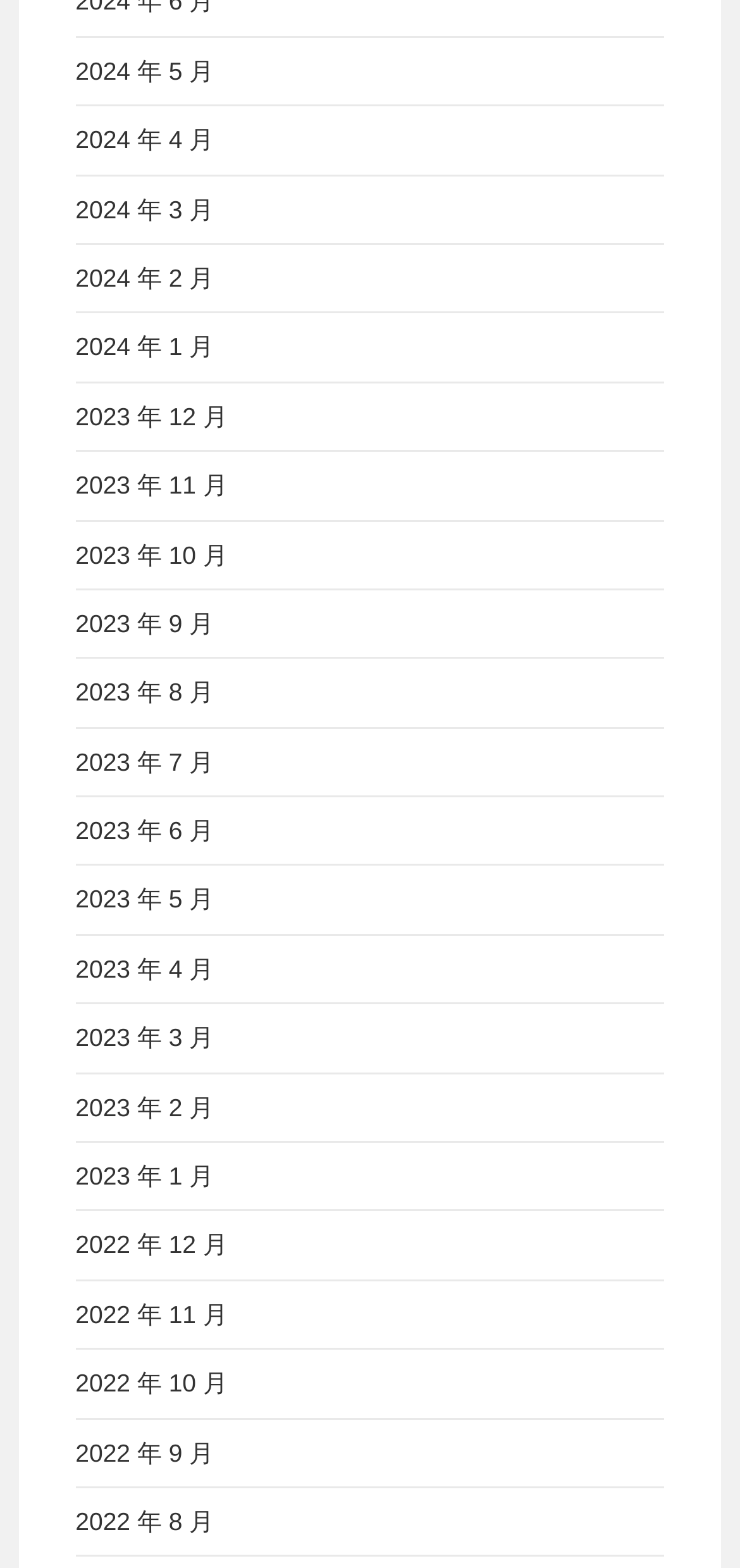Pinpoint the bounding box coordinates of the area that should be clicked to complete the following instruction: "view 2023 年 12 月". The coordinates must be given as four float numbers between 0 and 1, i.e., [left, top, right, bottom].

[0.102, 0.256, 0.308, 0.274]